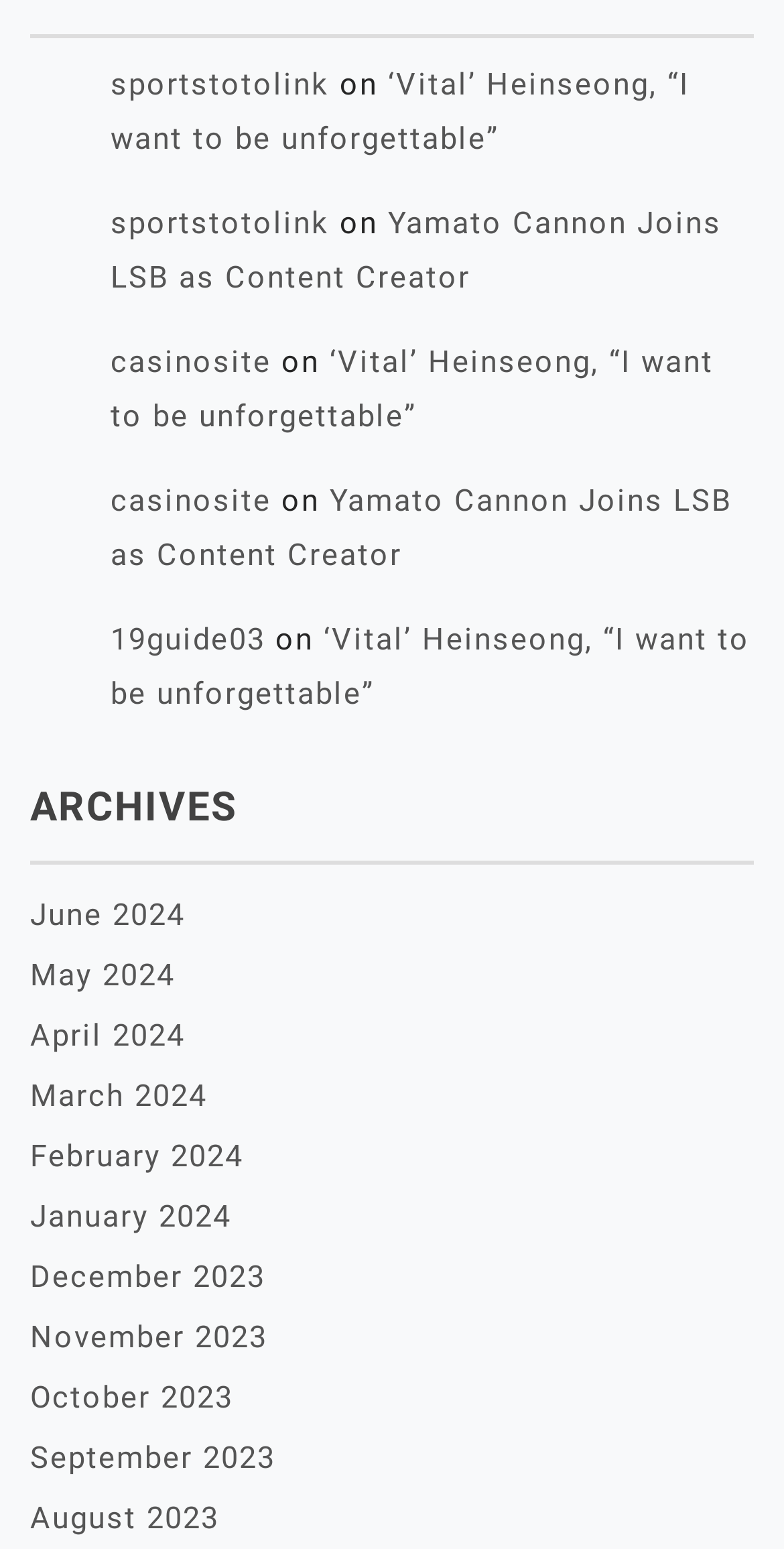Determine the bounding box for the UI element described here: "sportstotolink".

[0.141, 0.043, 0.421, 0.066]